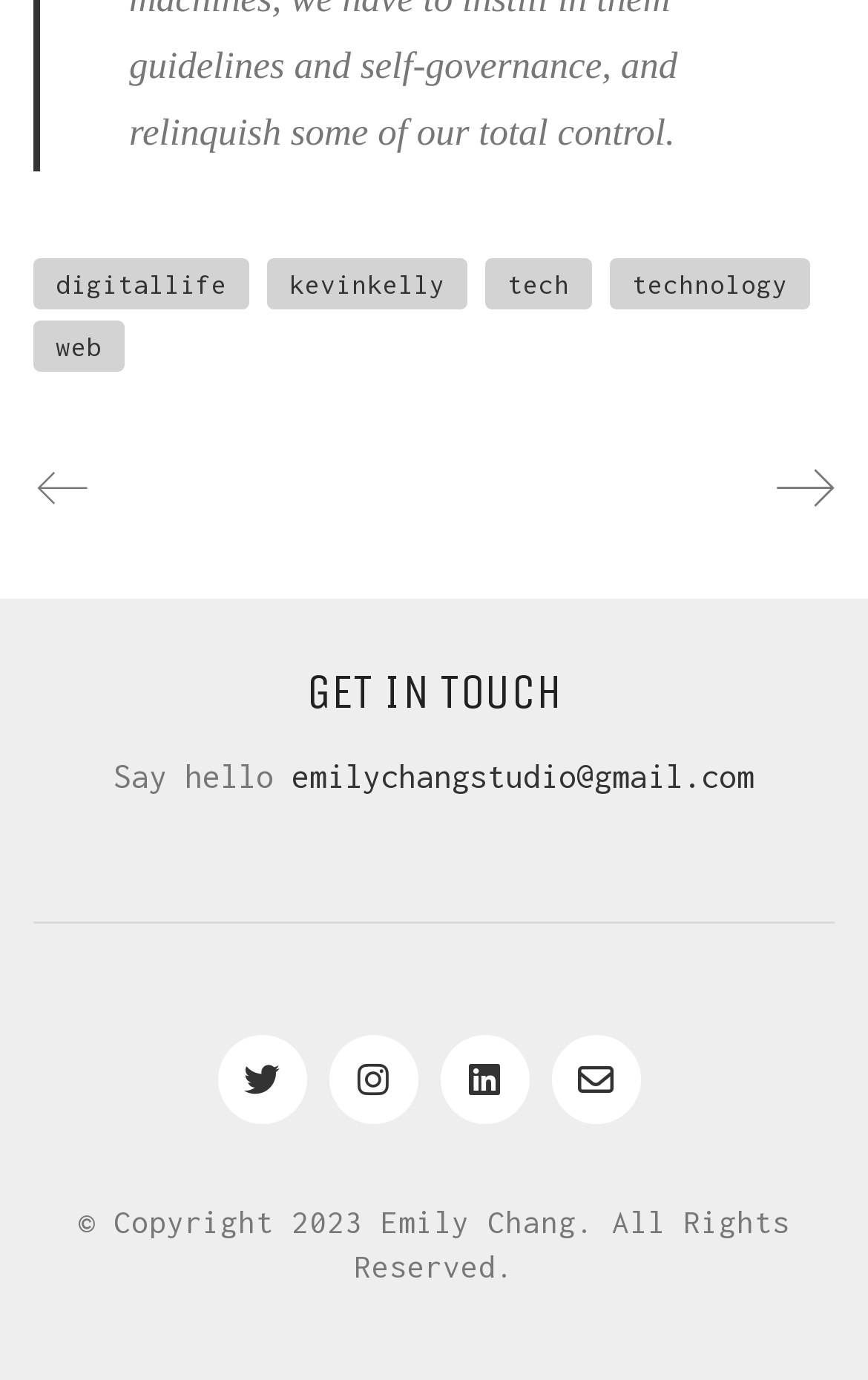Specify the bounding box coordinates of the area to click in order to execute this command: 'Visit Twitter profile'. The coordinates should consist of four float numbers ranging from 0 to 1, and should be formatted as [left, top, right, bottom].

[0.25, 0.75, 0.353, 0.815]